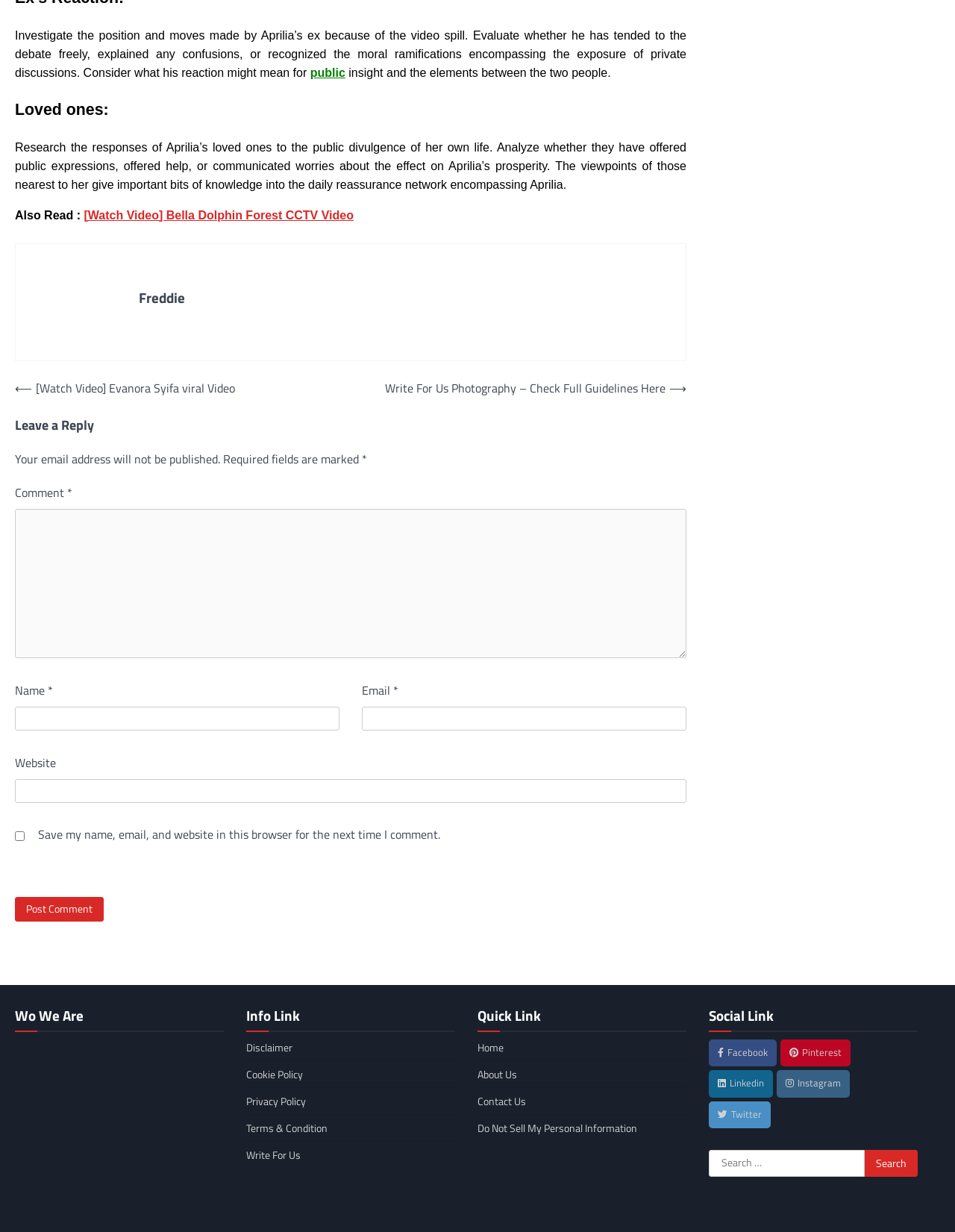Determine the bounding box coordinates of the element's region needed to click to follow the instruction: "Click the 'Write For Us' link". Provide these coordinates as four float numbers between 0 and 1, formatted as [left, top, right, bottom].

[0.403, 0.307, 0.719, 0.322]